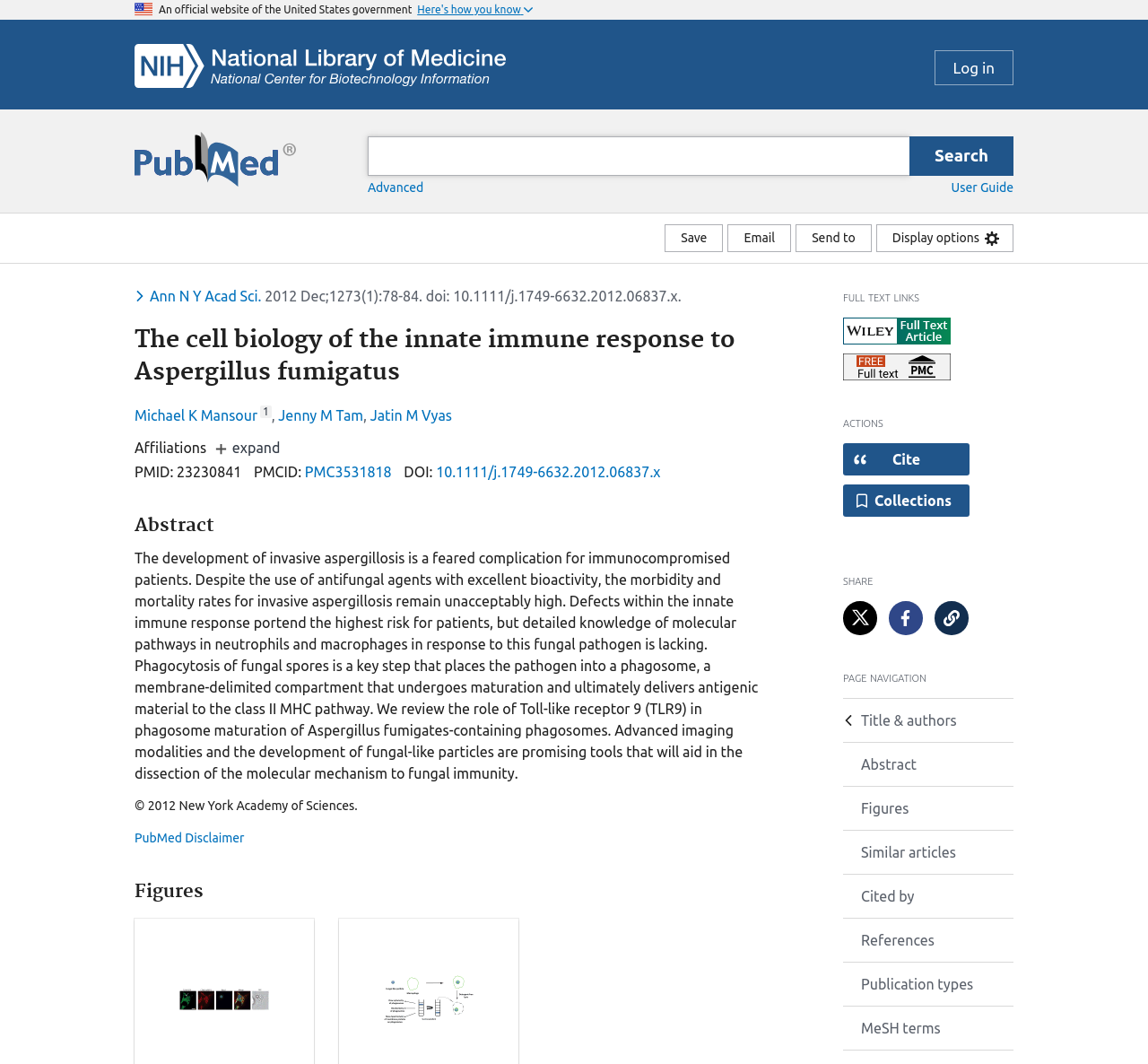What is the name of the journal? Observe the screenshot and provide a one-word or short phrase answer.

Ann N Y Acad Sci